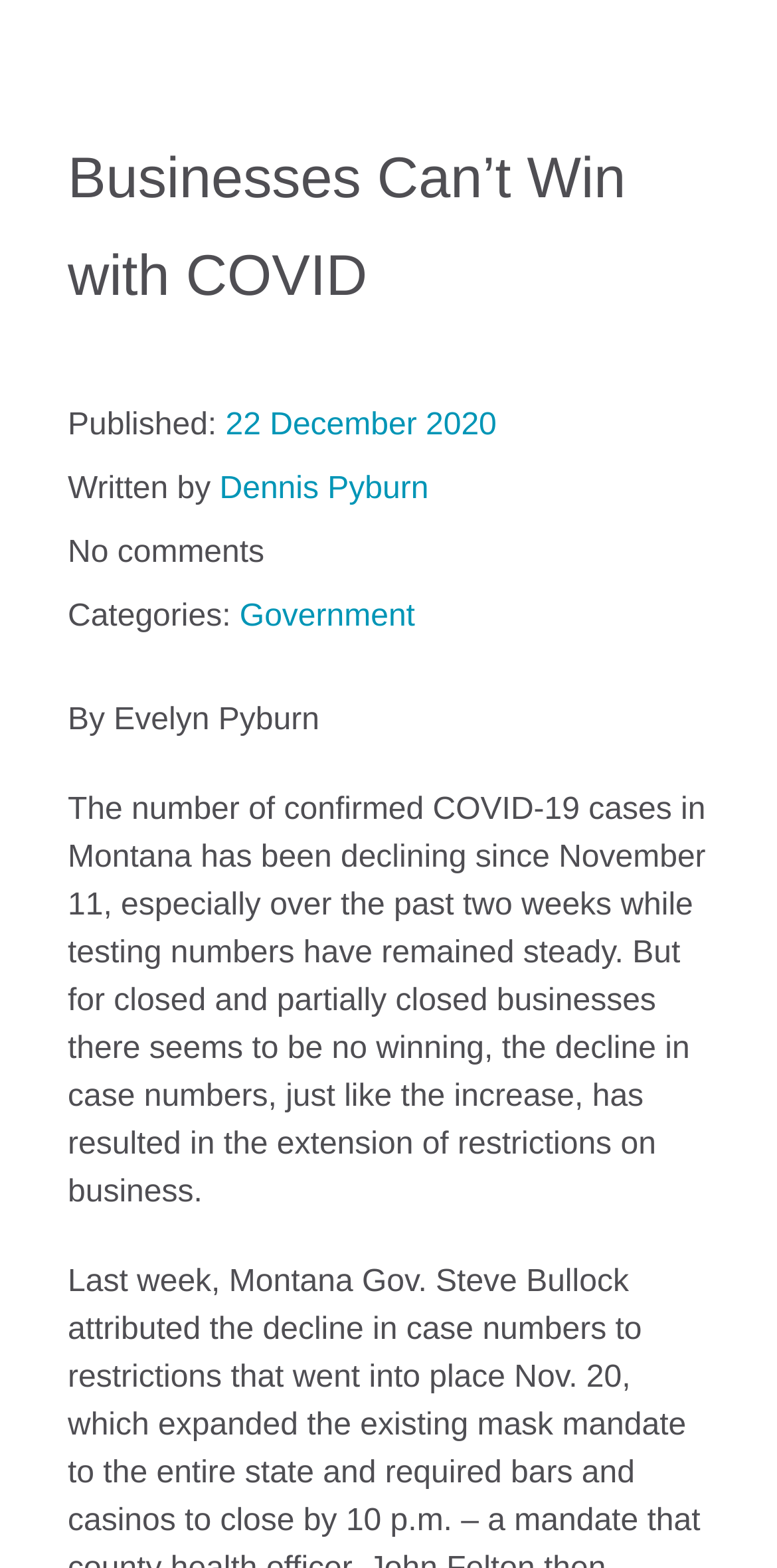Provide a short answer using a single word or phrase for the following question: 
How many comments does the article have?

No comments